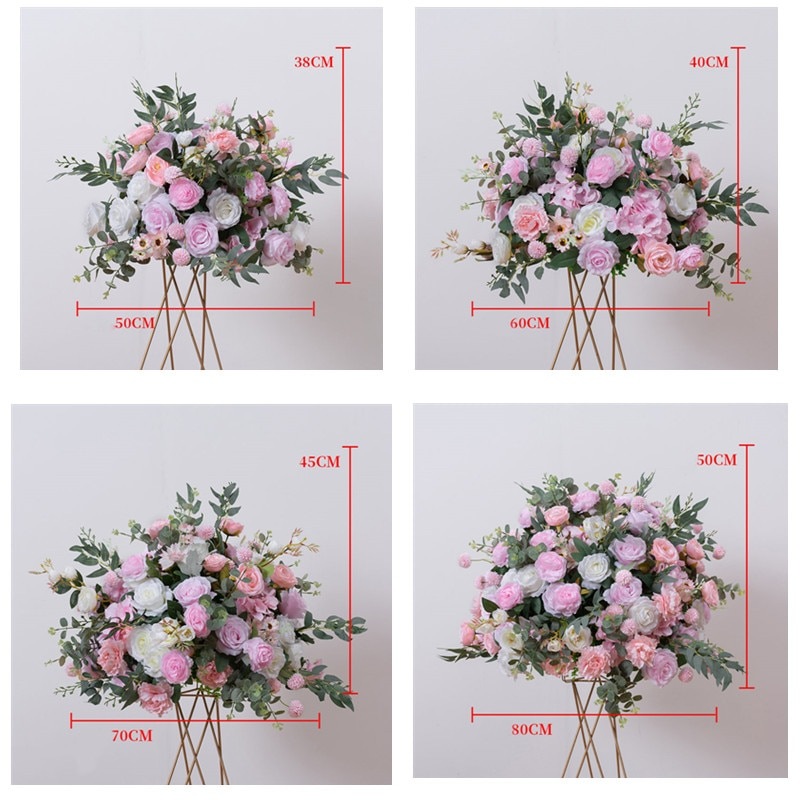Offer a detailed caption for the image presented.

This image showcases a collection of stunning artificial flower arrangements presented in elegant iron flower pot stands, arranged in a grid format. Each arrangement is bursting with vibrant blooms in shades of pink, white, and soft pastels, complemented by lush green foliage. The image includes size indicators next to each floral display, showcasing their dimensions: 38CM and 40CM high on the top row, and 45CM and 50CM high on the bottom. The arrangements are perfect for enhancing any space, whether for home decor, events, or special occasions. The artistic use of color and texture creates a visually appealing centerpiece that captures the essence of spring throughout the year.